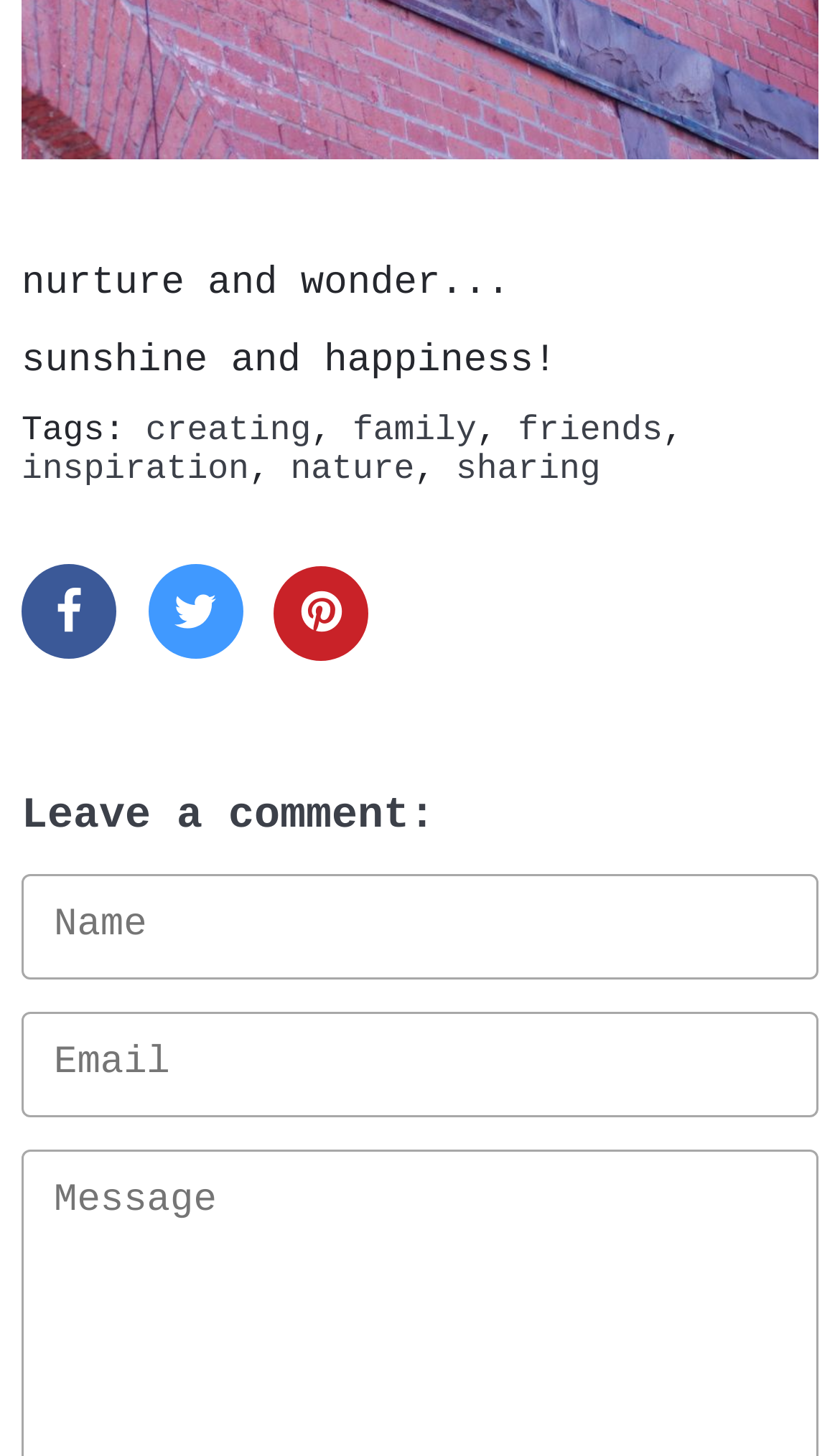Using the information from the screenshot, answer the following question thoroughly:
How many links are there in the tags section?

I counted the number of links in the tags section, which are 'creating', 'family', 'friends', 'inspiration', and 'nature', and found that there are 5 links in total.